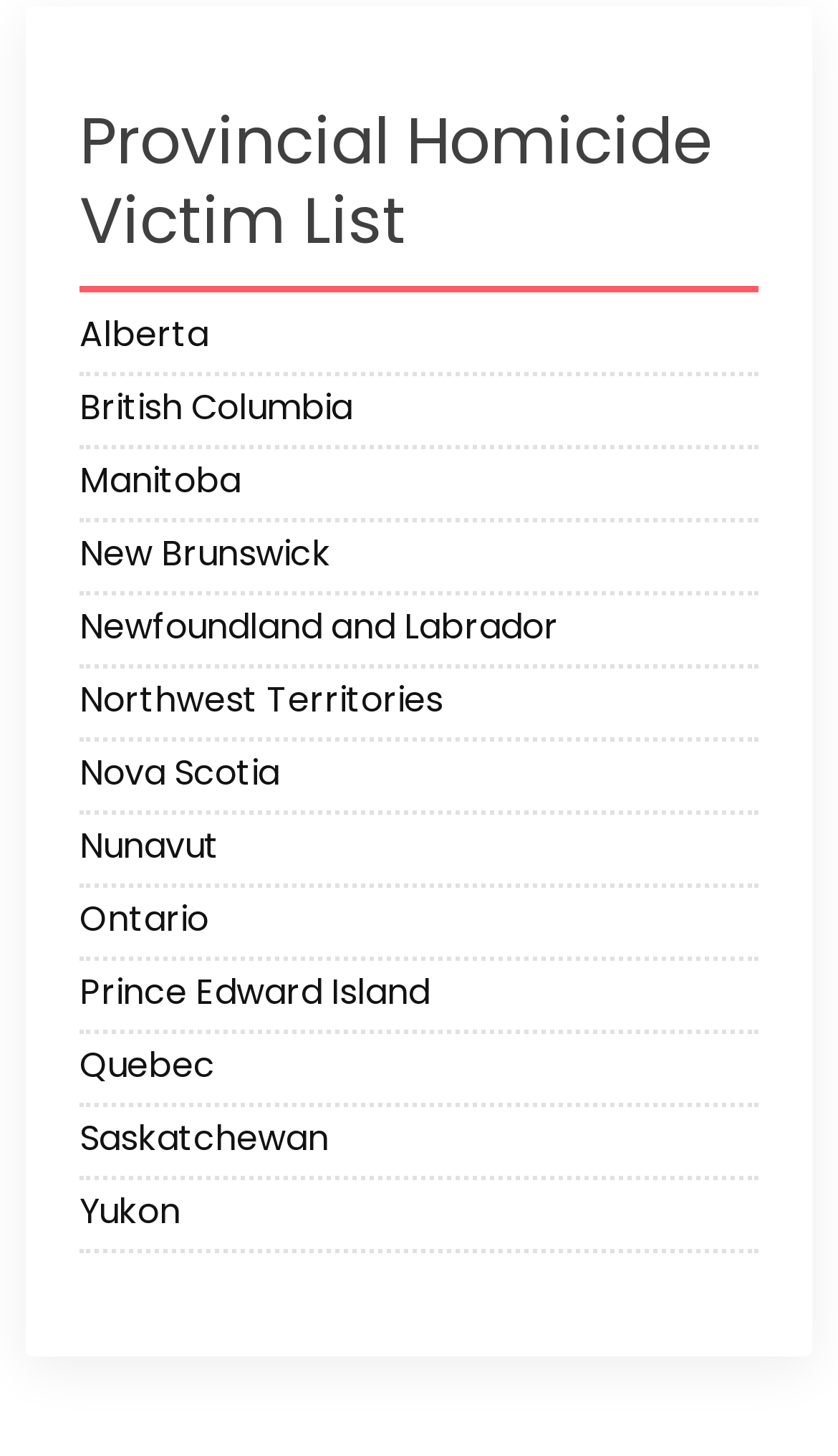Provide the bounding box coordinates of the section that needs to be clicked to accomplish the following instruction: "Explore homicide victims in Ontario."

[0.095, 0.614, 0.905, 0.657]